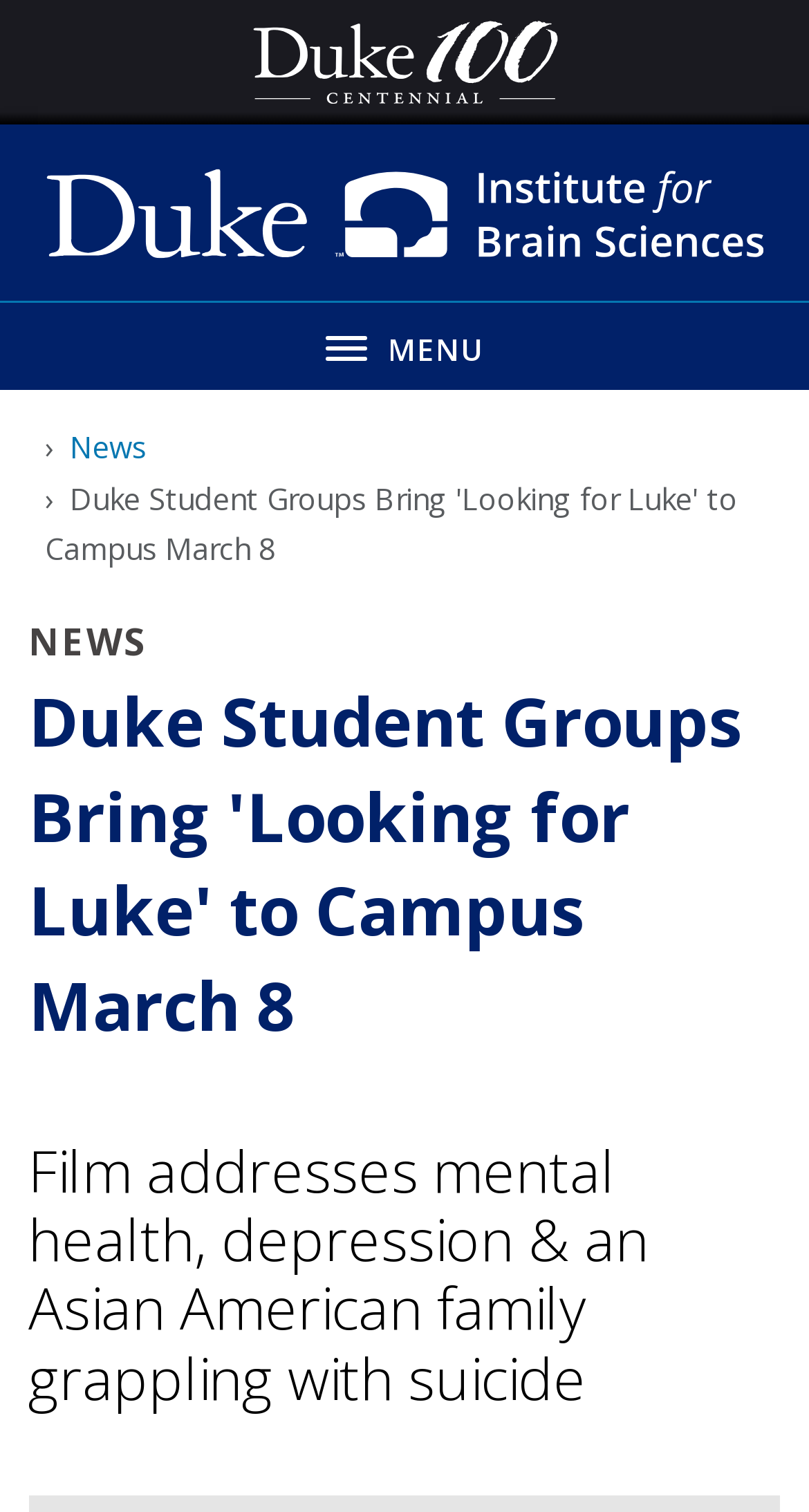Provide the bounding box coordinates of the HTML element described as: "MenuClose". The bounding box coordinates should be four float numbers between 0 and 1, i.e., [left, top, right, bottom].

[0.0, 0.199, 1.0, 0.258]